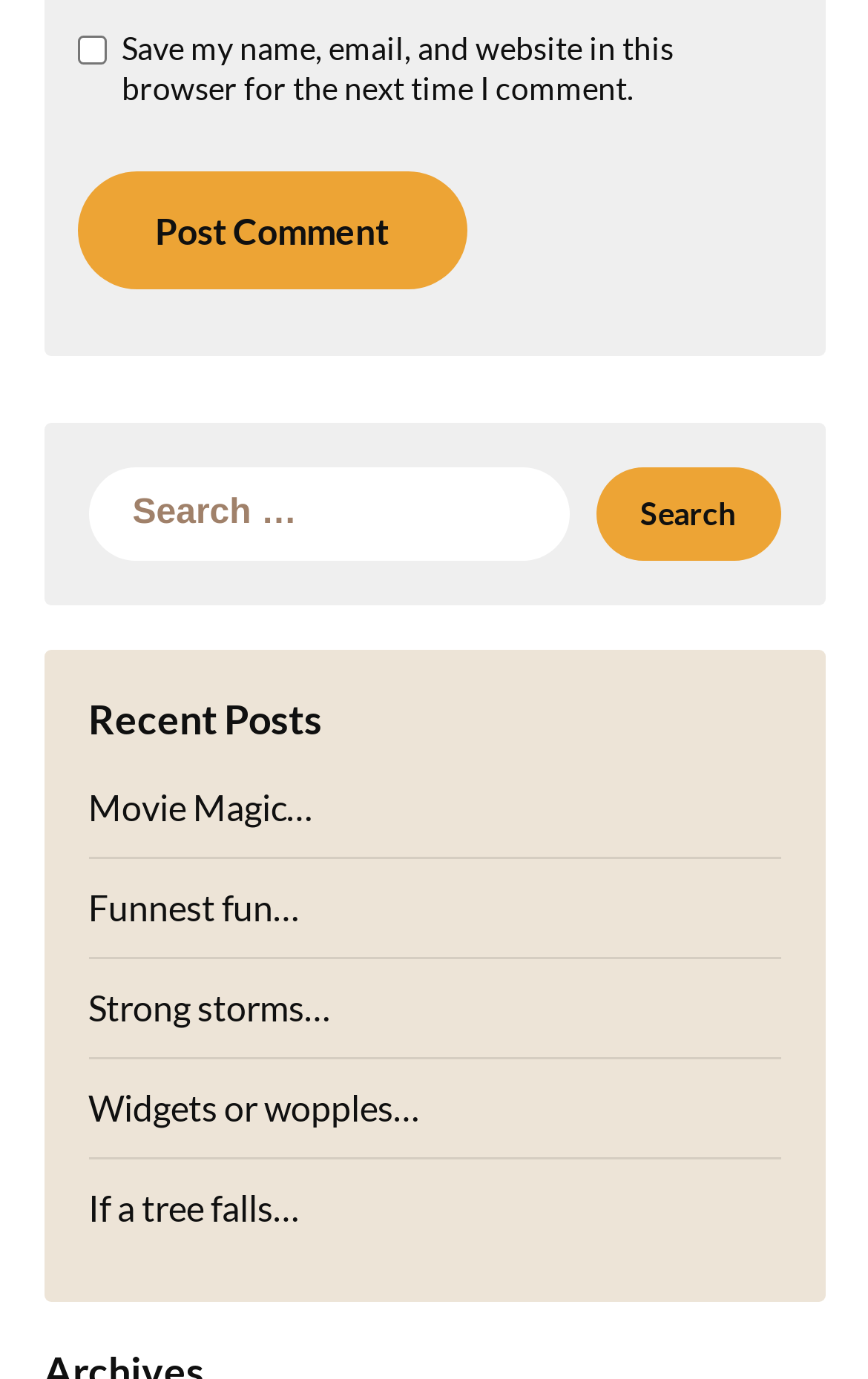Provide the bounding box coordinates in the format (top-left x, top-left y, bottom-right x, bottom-right y). All values are floating point numbers between 0 and 1. Determine the bounding box coordinate of the UI element described as: Widgets or wopples…

[0.101, 0.788, 0.483, 0.819]